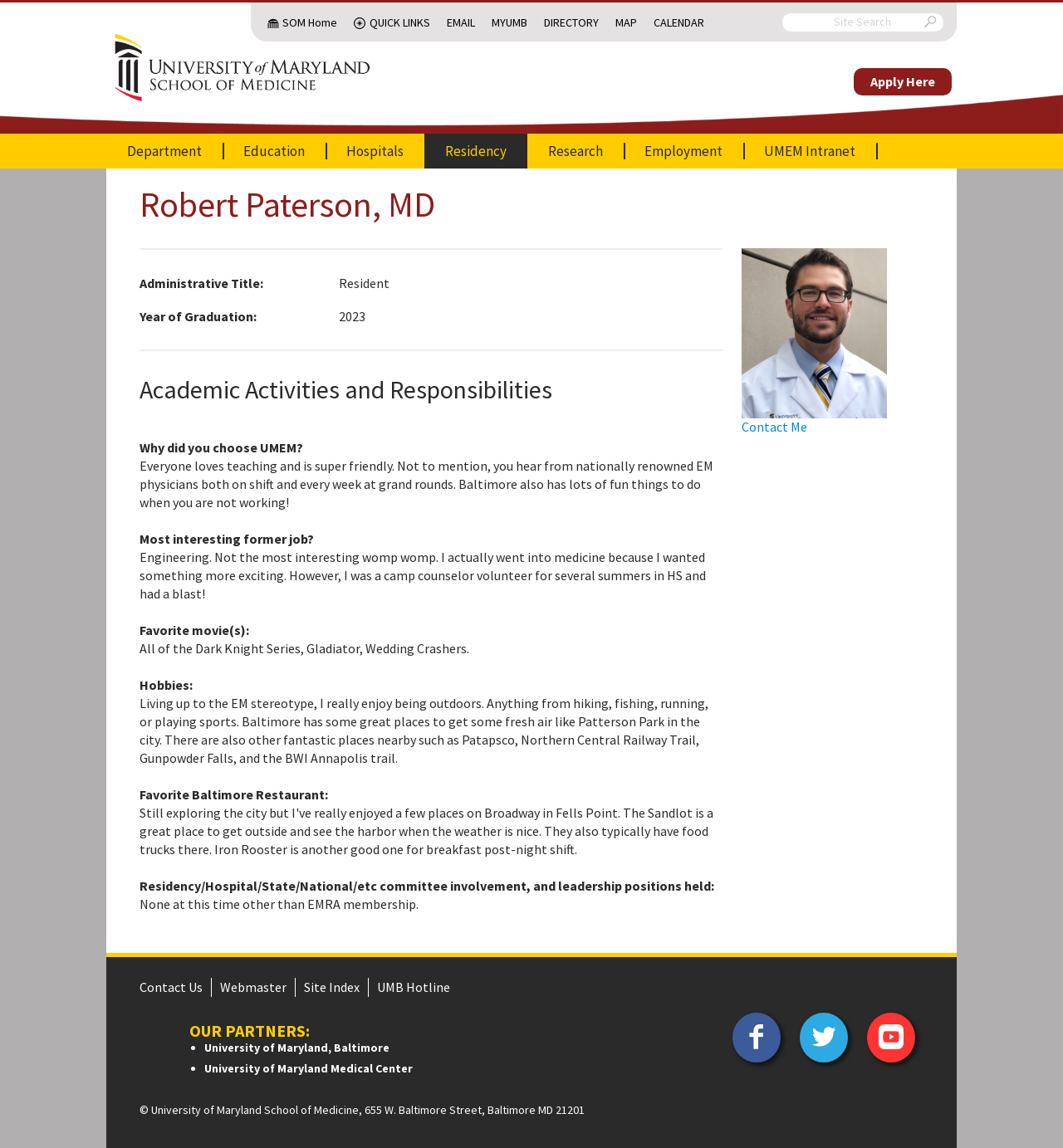Highlight the bounding box coordinates of the region I should click on to meet the following instruction: "Search the site".

[0.736, 0.012, 0.887, 0.027]